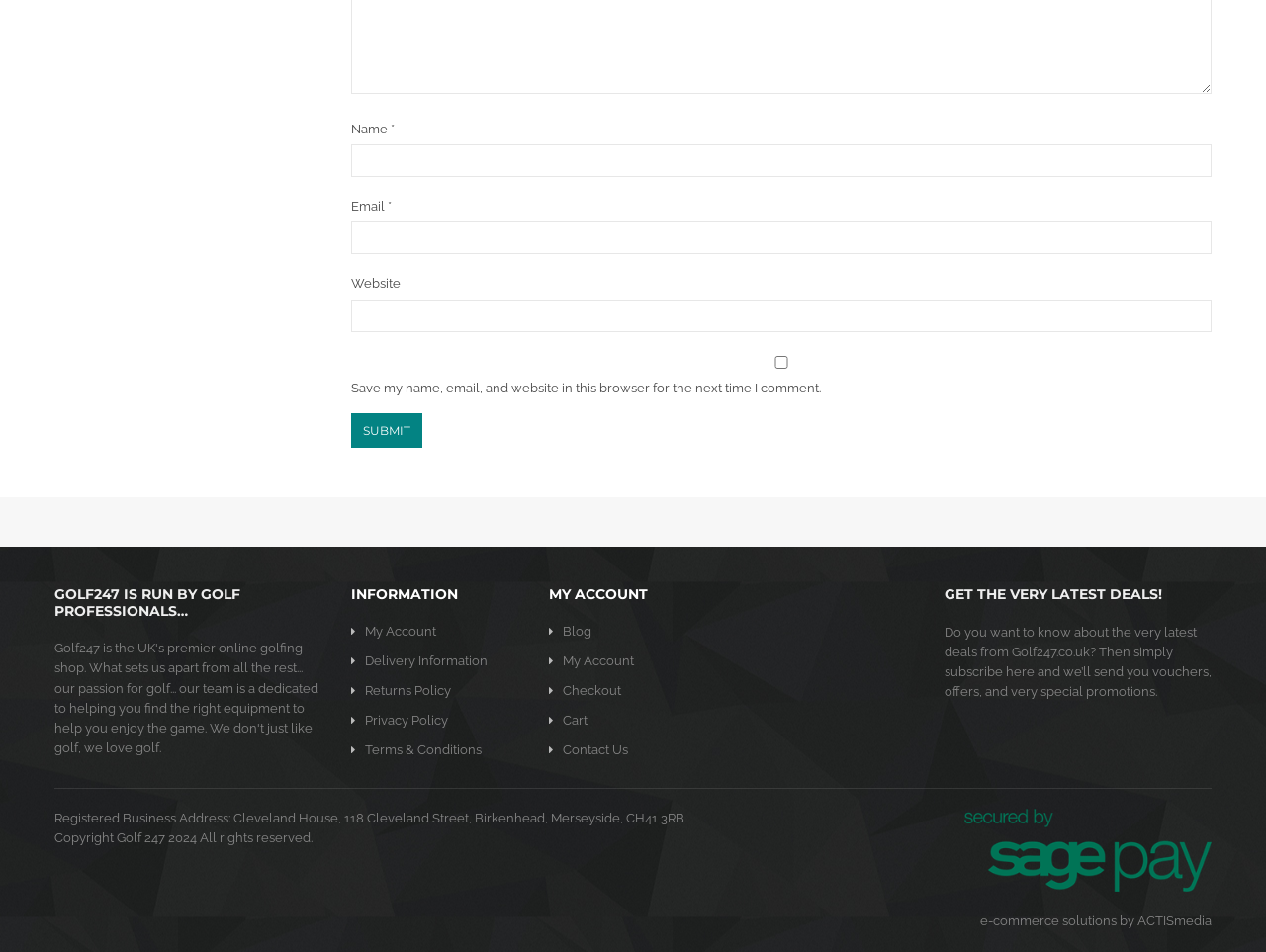What is the business address of Golf247?
Based on the screenshot, give a detailed explanation to answer the question.

The static text 'Registered Business Address: Cleveland House, 118 Cleveland Street, Birkenhead, Merseyside, CH41 3RB' provides the business address of Golf247.